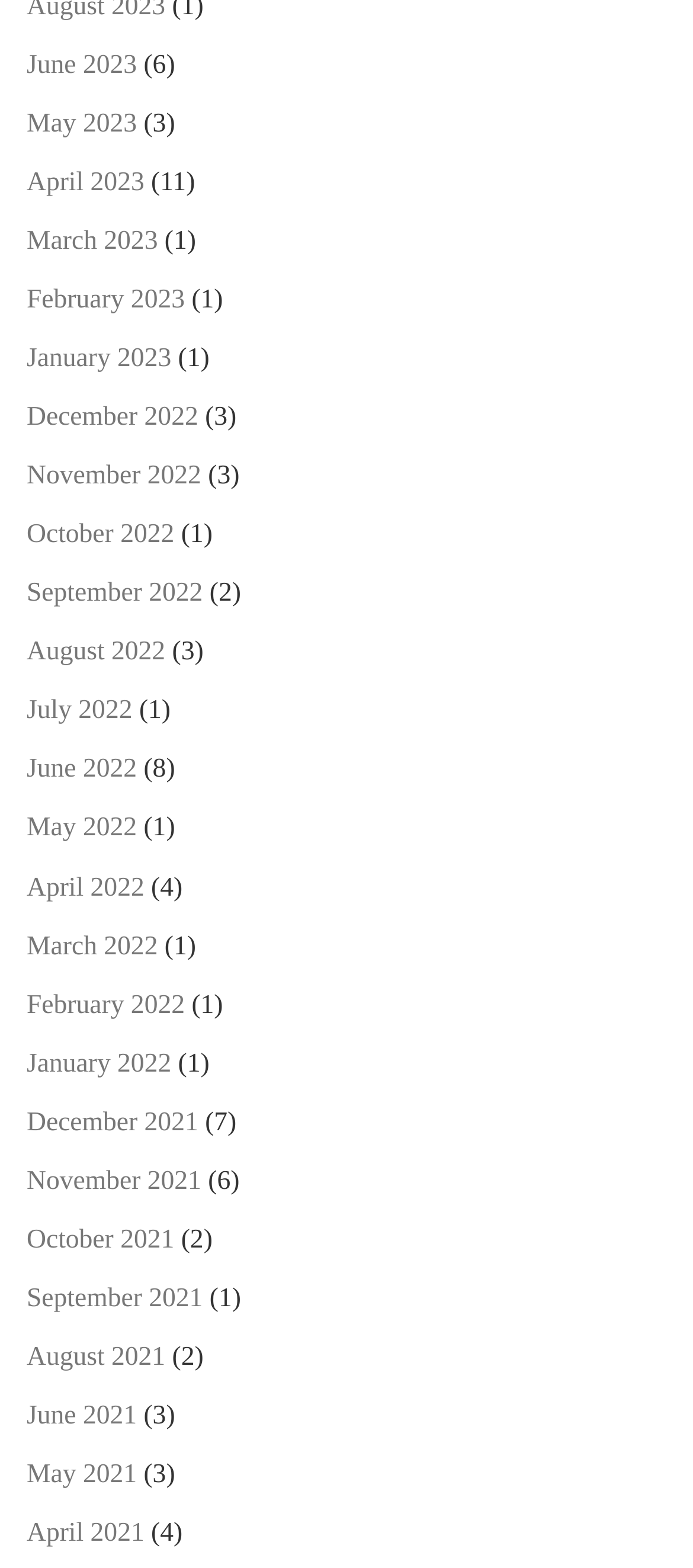Extract the bounding box coordinates for the described element: "October 2022". The coordinates should be represented as four float numbers between 0 and 1: [left, top, right, bottom].

[0.038, 0.328, 0.252, 0.354]